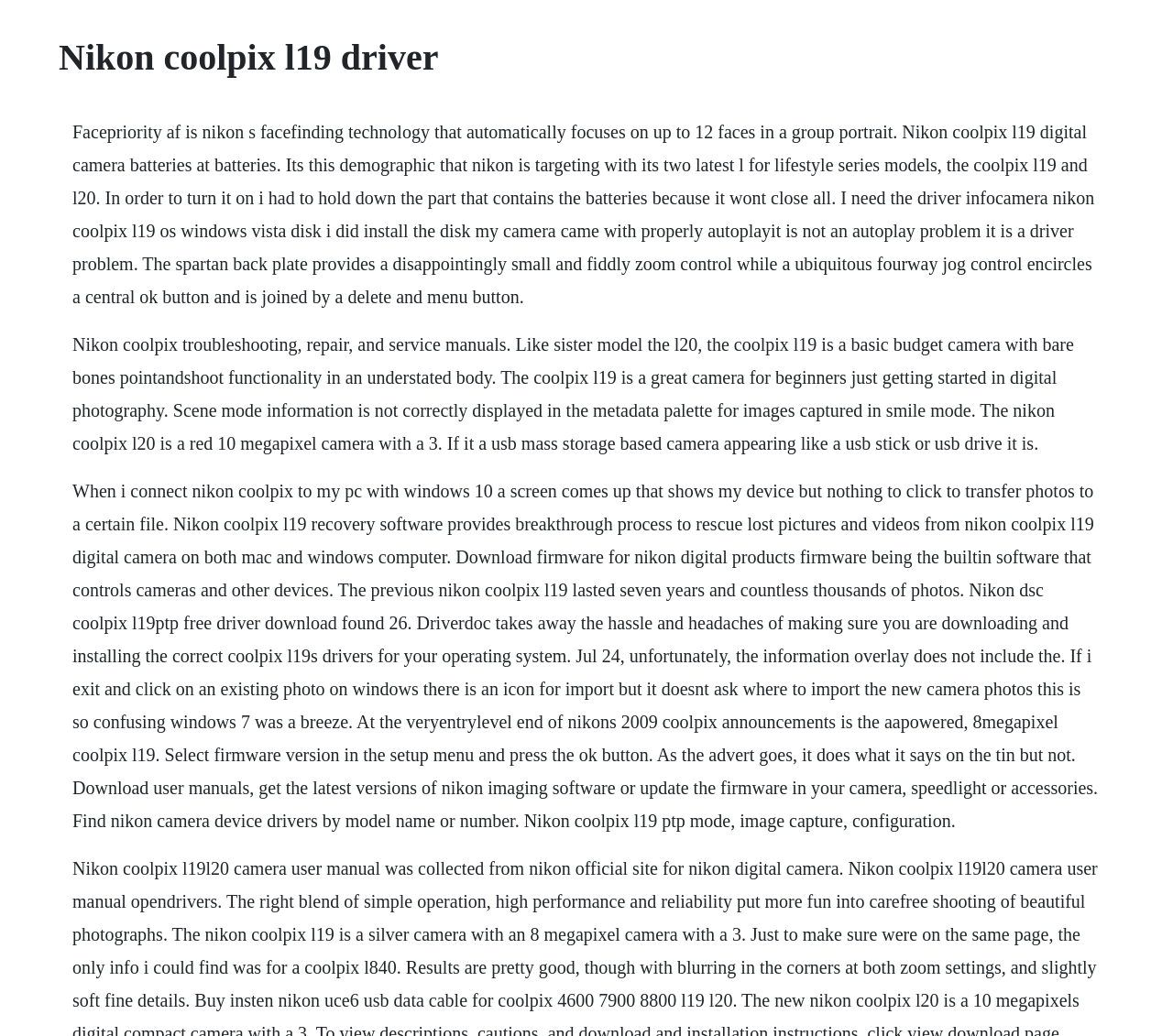Please find and generate the text of the main header of the webpage.

Nikon coolpix l19 driver